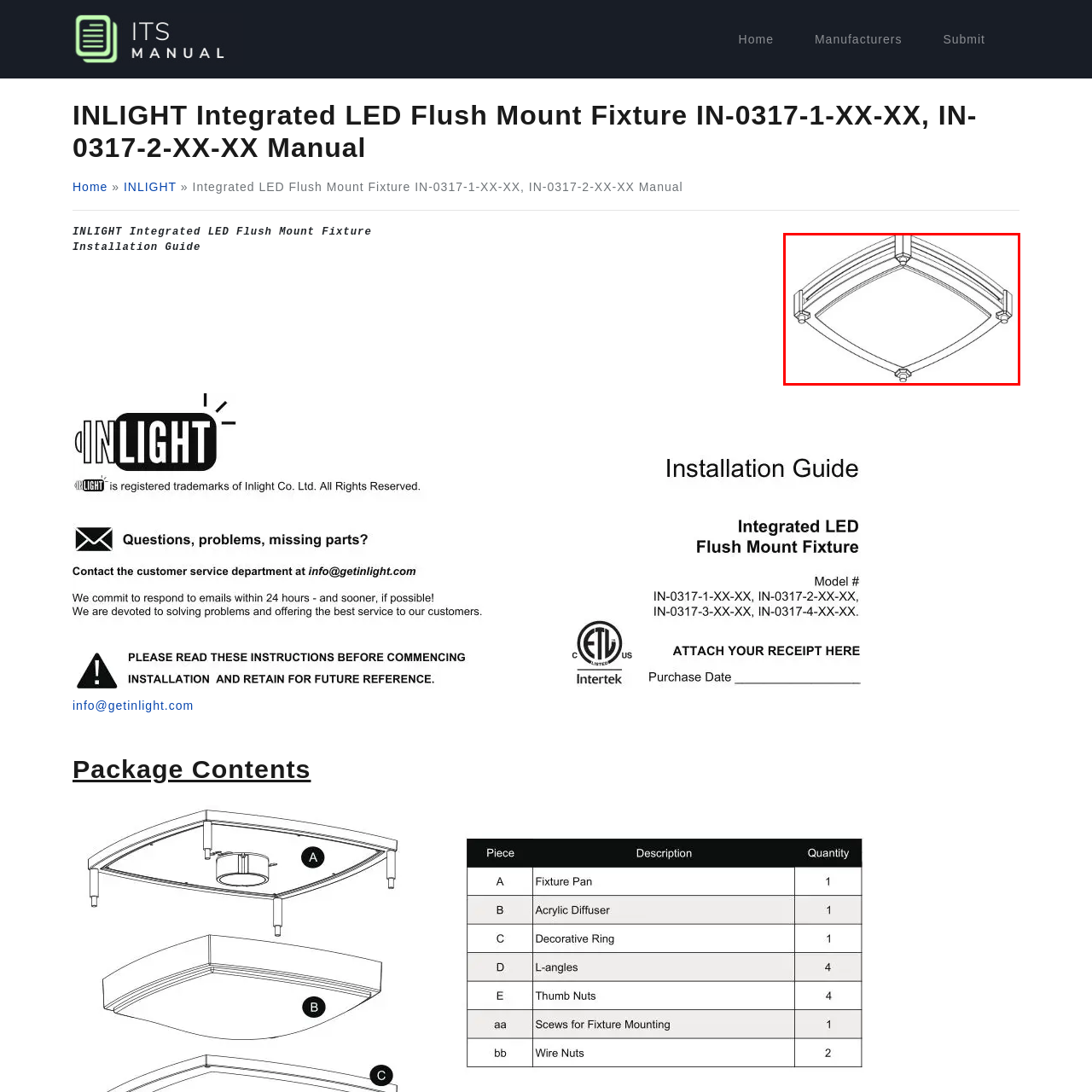Use the image within the highlighted red box to answer the following question with a single word or phrase:
What is the purpose of the attachment points?

Secure mounting